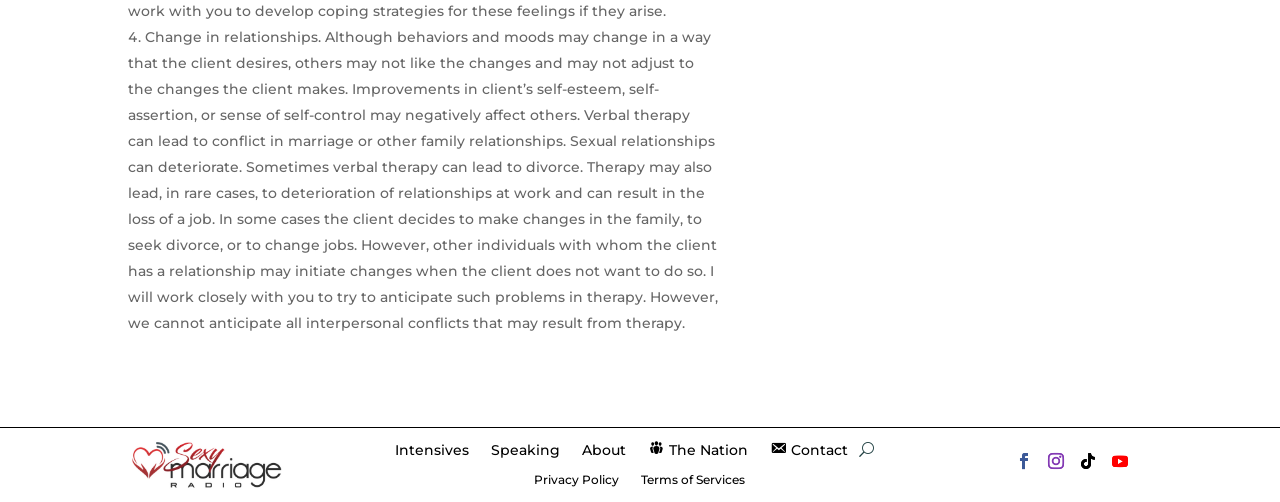Answer the question in a single word or phrase:
What are the different sections available on the webpage?

Intensives, Speaking, About, etc.